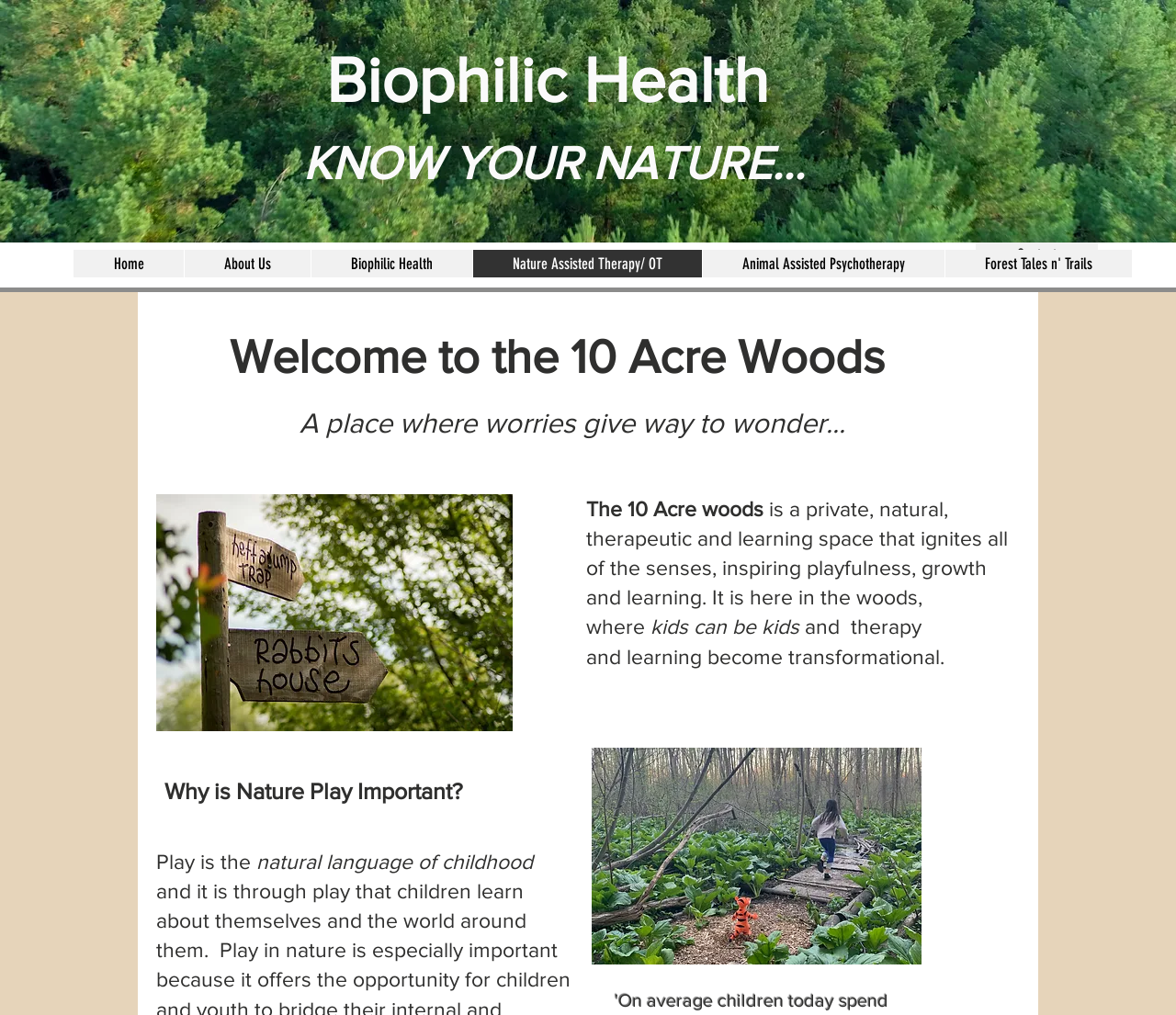Respond to the question below with a single word or phrase: What is the importance of nature play?

It is important